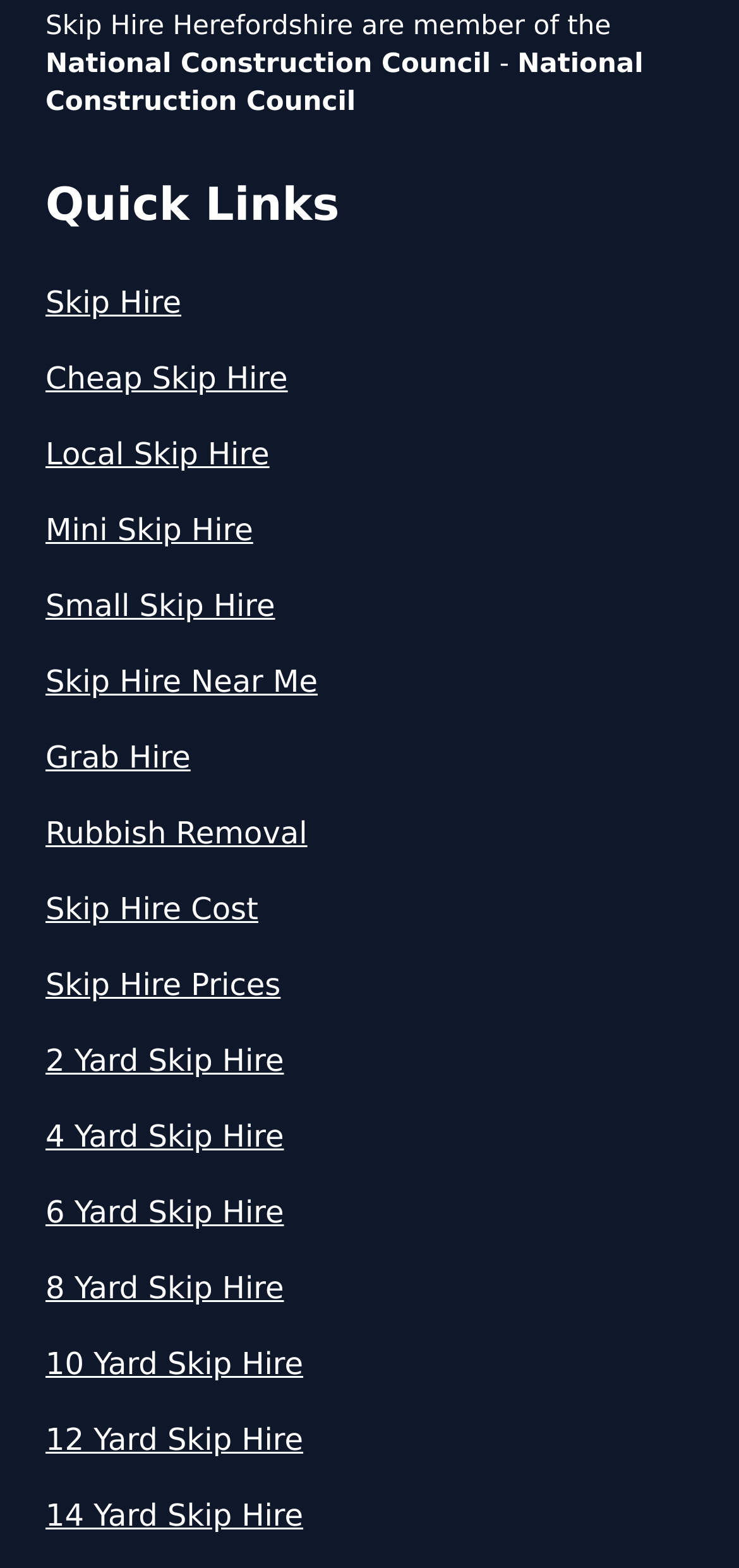Please identify the coordinates of the bounding box that should be clicked to fulfill this instruction: "Check out 2 Yard Skip Hire".

[0.062, 0.662, 0.938, 0.691]